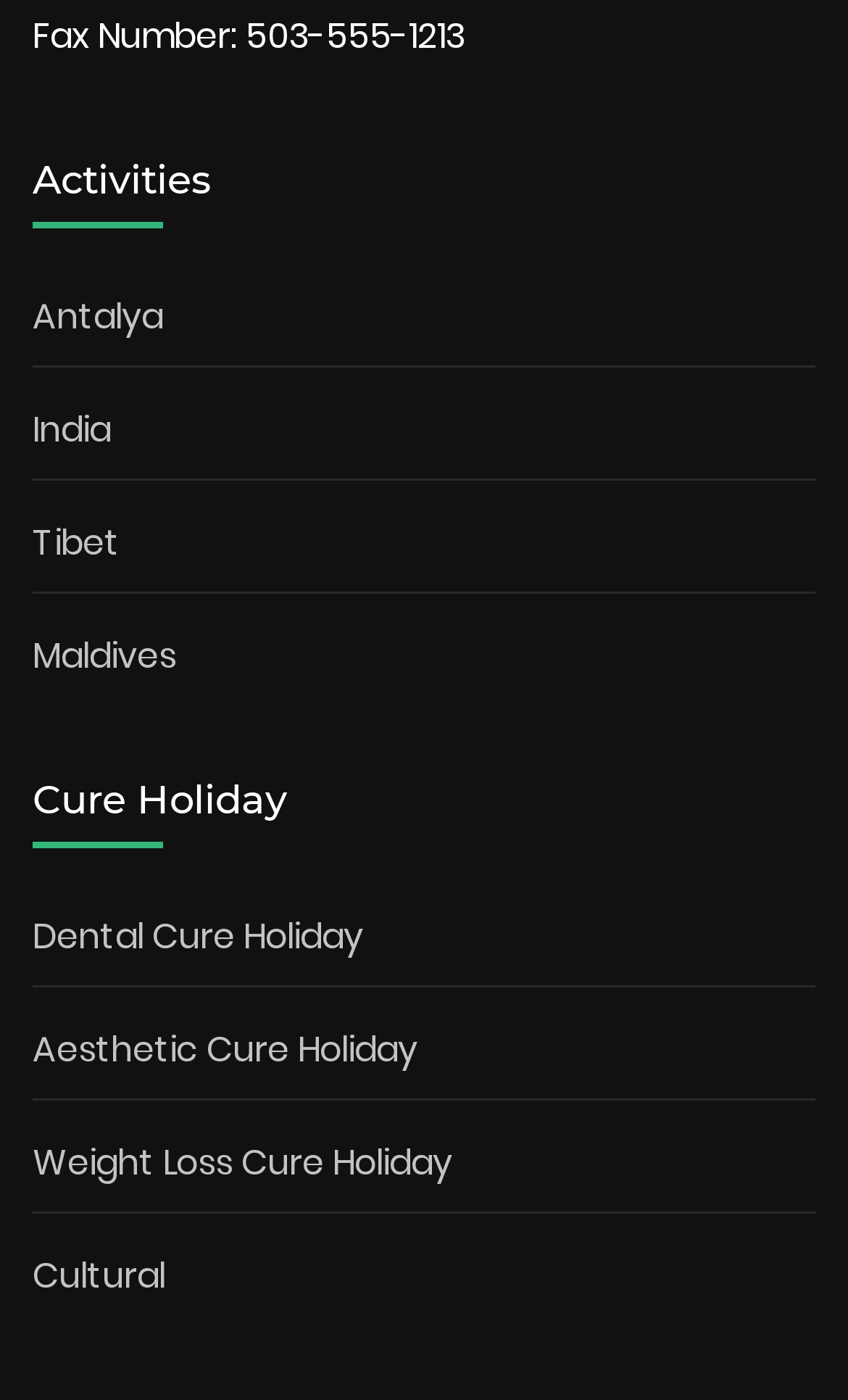Respond to the question below with a single word or phrase:
How many headings are on the webpage?

2